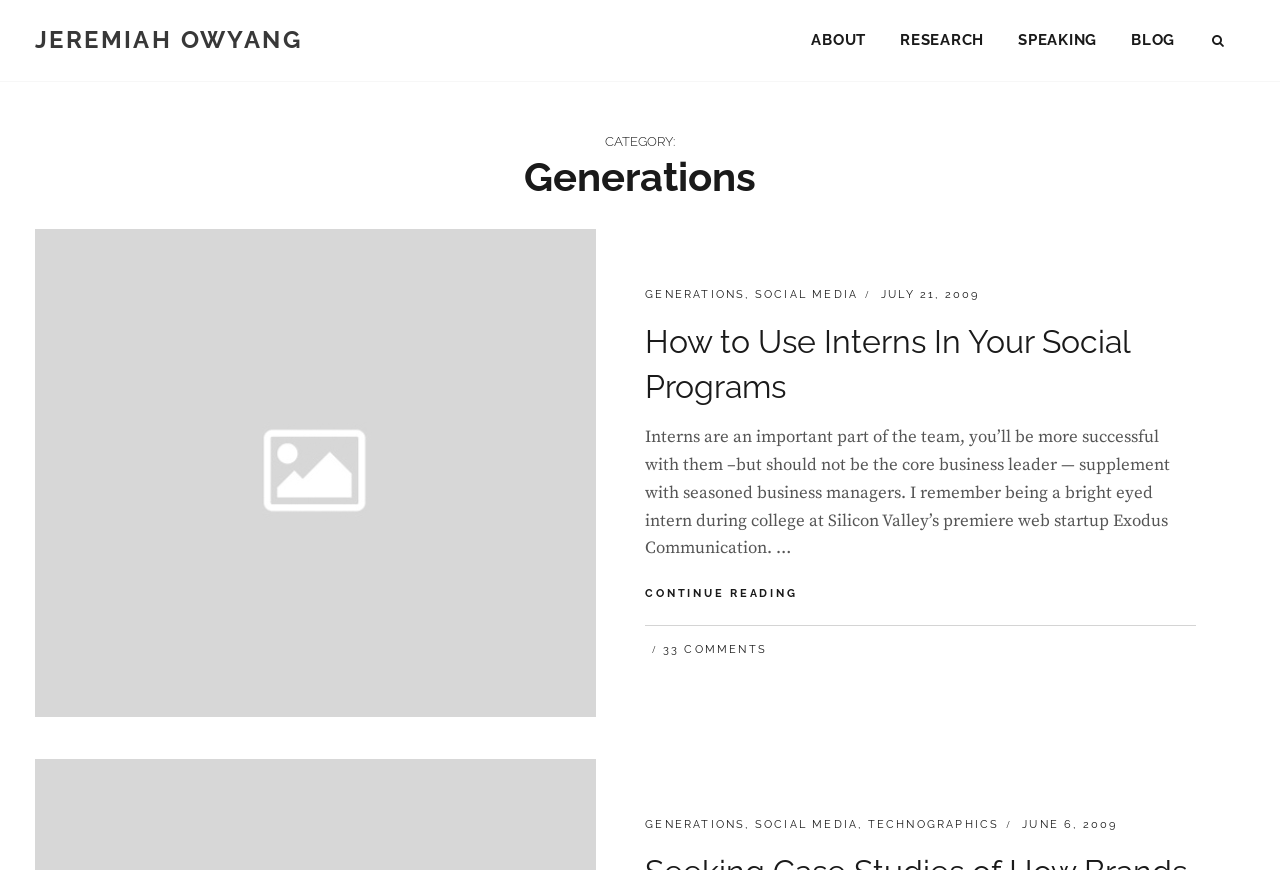Identify the bounding box coordinates of the section to be clicked to complete the task described by the following instruction: "view comments". The coordinates should be four float numbers between 0 and 1, formatted as [left, top, right, bottom].

[0.518, 0.74, 0.599, 0.755]